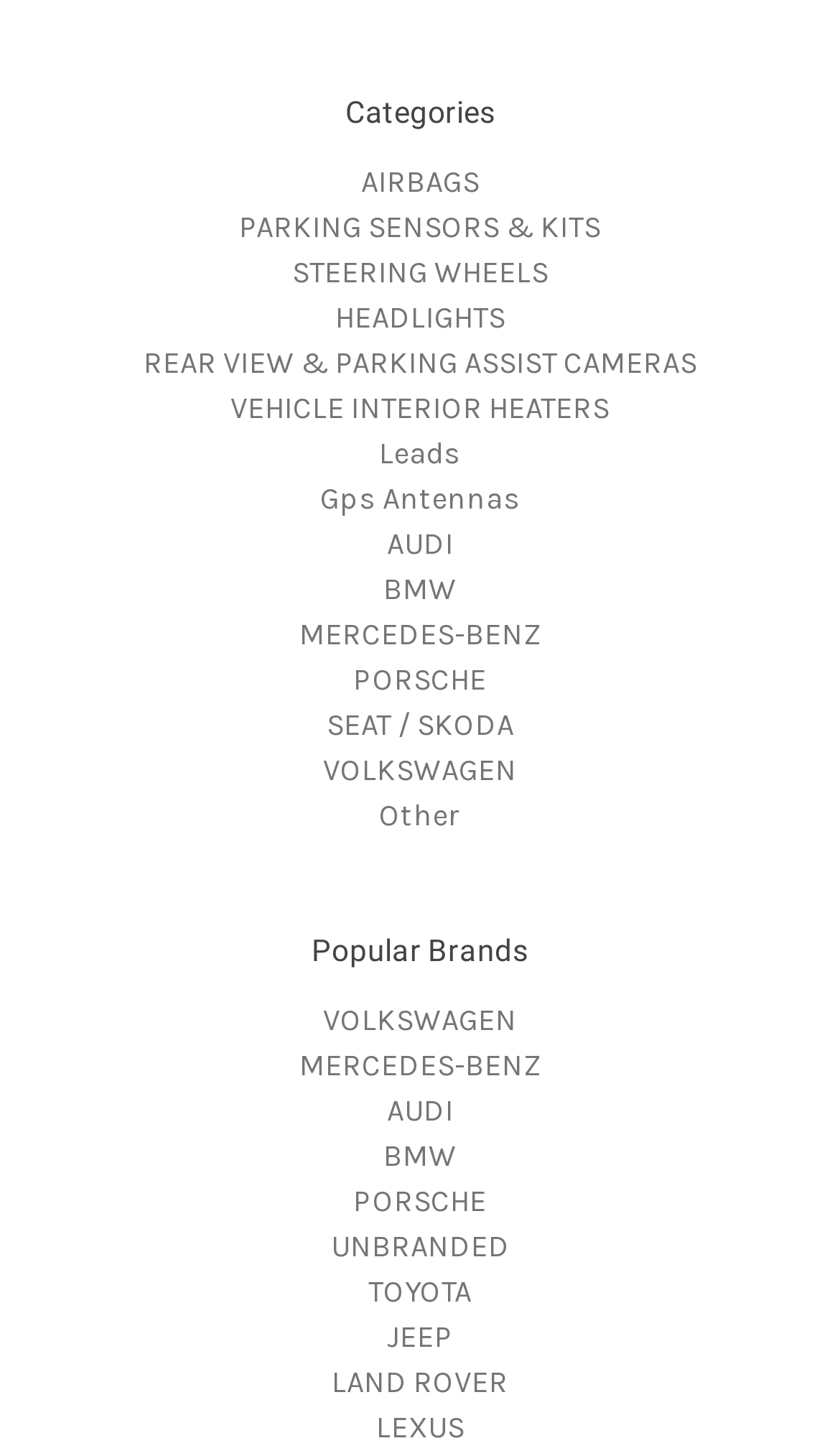Please locate the bounding box coordinates of the element that should be clicked to complete the given instruction: "Go to PORSCHE brand page".

[0.421, 0.812, 0.579, 0.838]